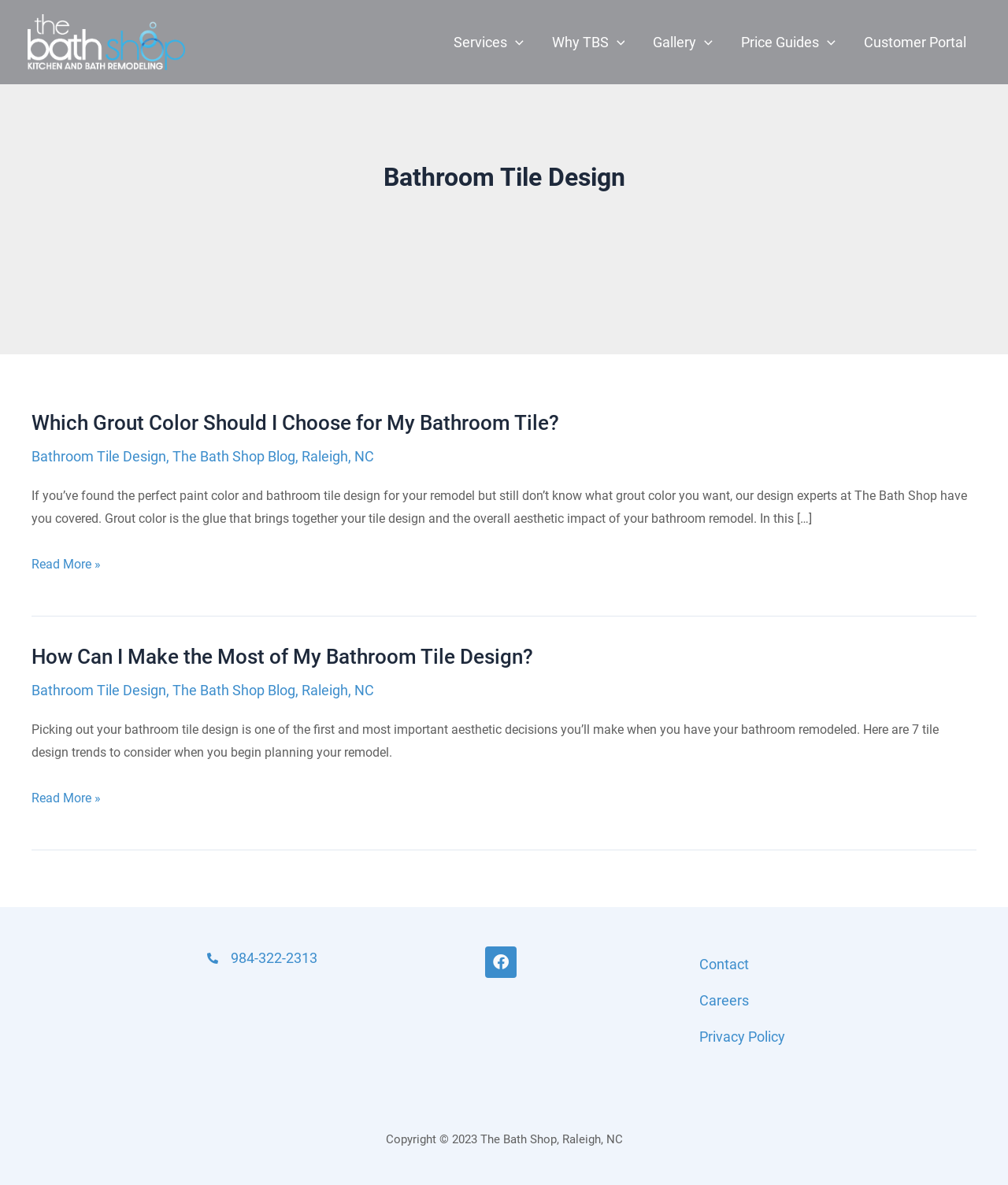What is the purpose of the 'Menu Toggle' buttons?
Based on the content of the image, thoroughly explain and answer the question.

The 'Menu Toggle' buttons, located next to the links 'Services', 'Why TBS', 'Gallery', and 'Price Guides', are used to expand the corresponding menus, allowing users to access more information and options.